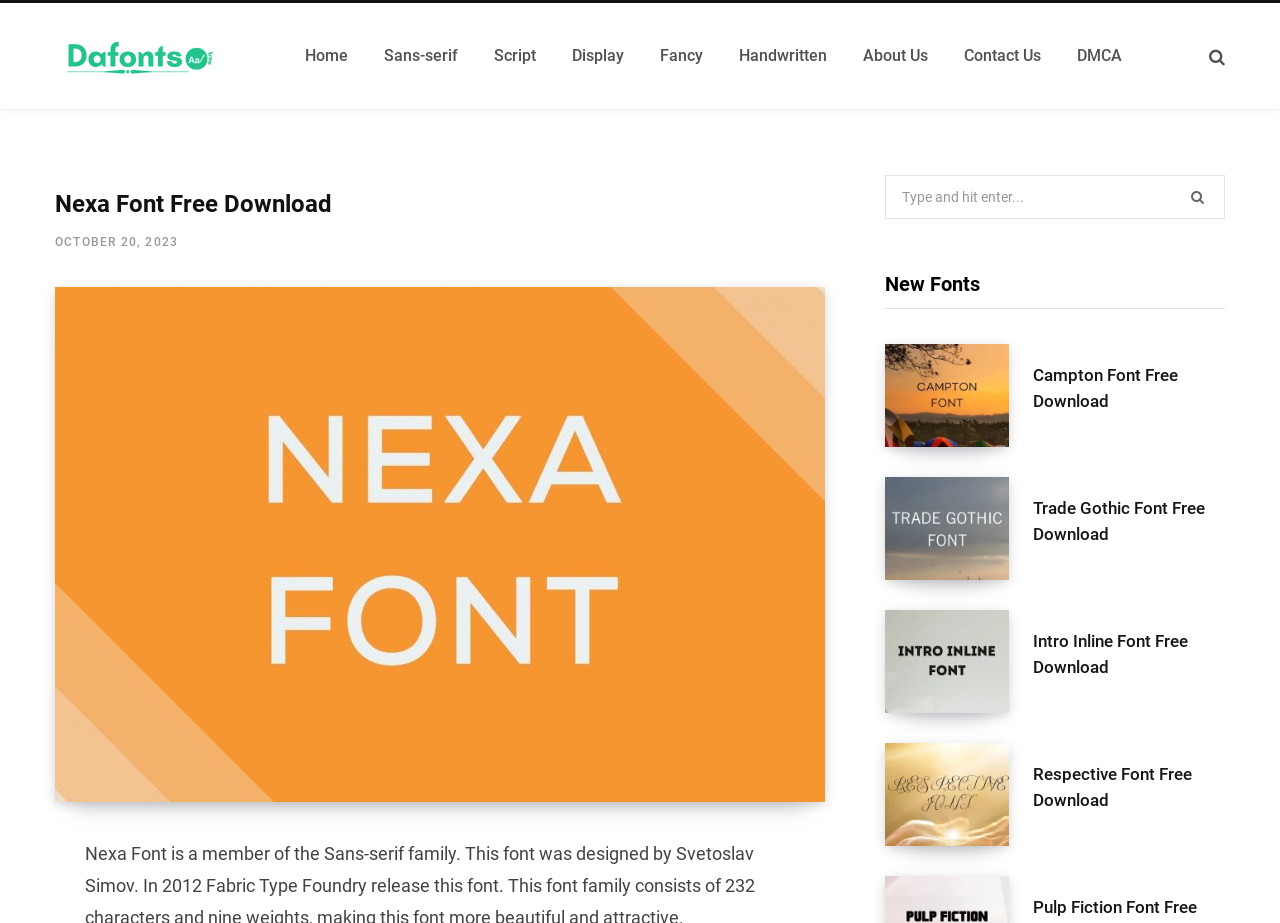Indicate the bounding box coordinates of the element that needs to be clicked to satisfy the following instruction: "View Sans-serif fonts". The coordinates should be four float numbers between 0 and 1, i.e., [left, top, right, bottom].

[0.286, 0.023, 0.372, 0.099]